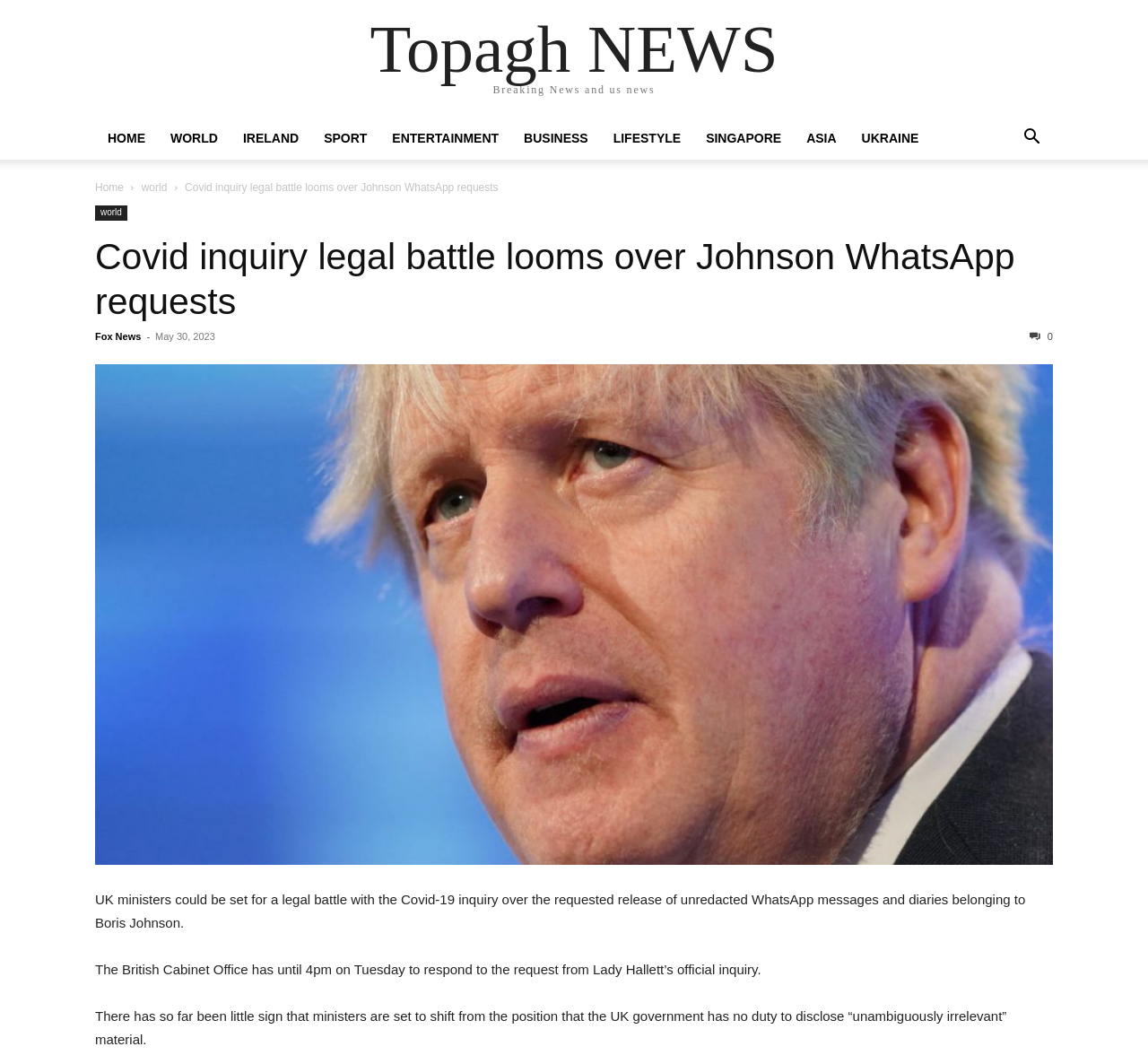Determine the bounding box coordinates of the target area to click to execute the following instruction: "Go to Topagh NEWS homepage."

[0.322, 0.014, 0.678, 0.077]